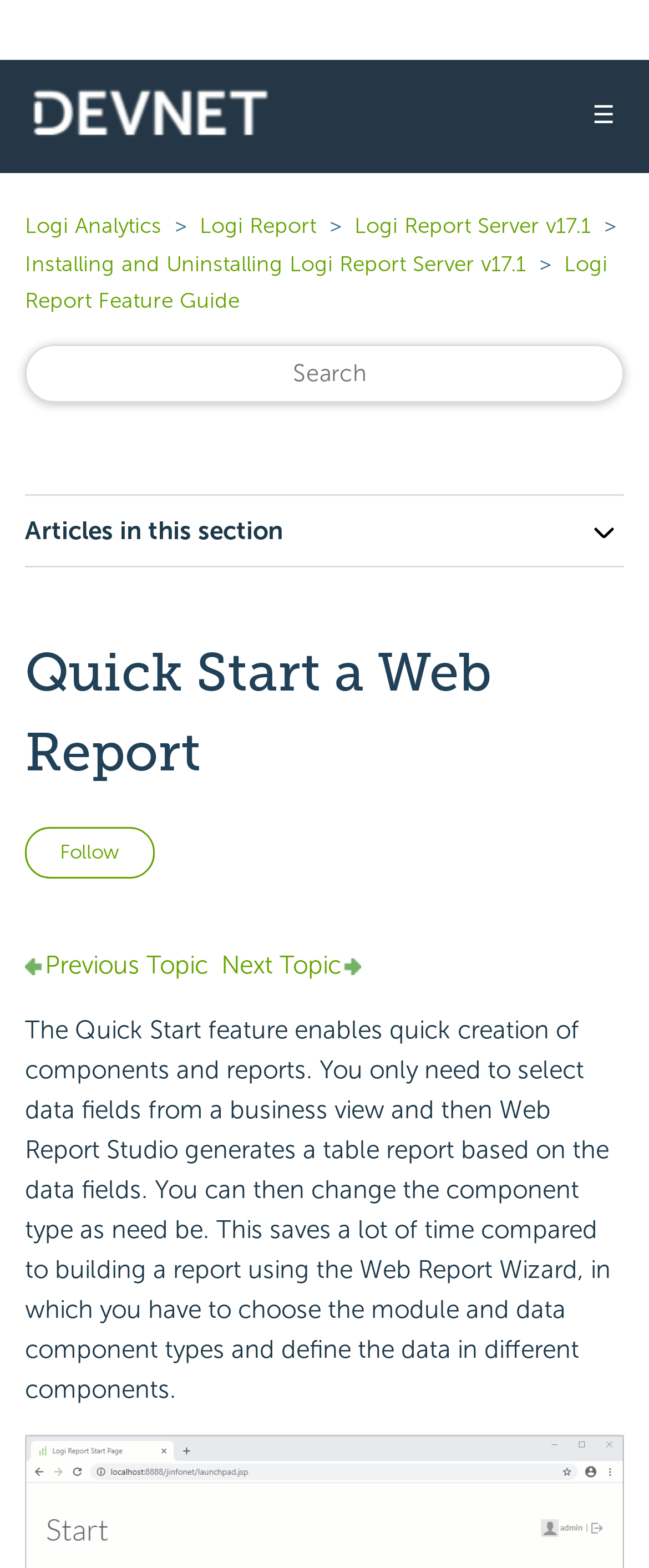Indicate the bounding box coordinates of the element that must be clicked to execute the instruction: "Go to the next topic". The coordinates should be given as four float numbers between 0 and 1, i.e., [left, top, right, bottom].

[0.341, 0.605, 0.556, 0.625]